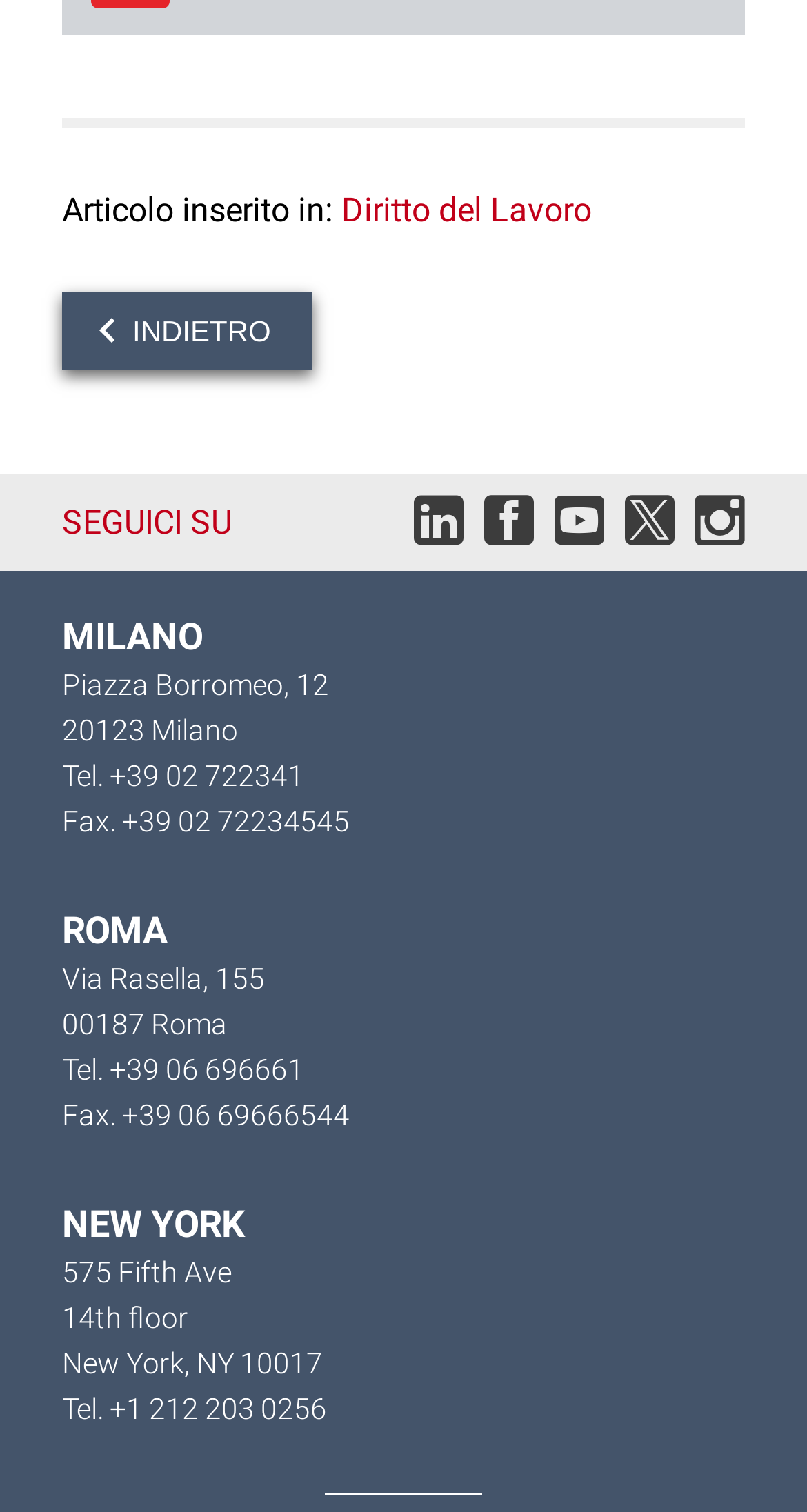What is the fax number of the Milano office?
Please craft a detailed and exhaustive response to the question.

I found the fax number of the Milano office by looking at the contact information listed under the Milano address, which is 'Fax. +39 02 72234545'.